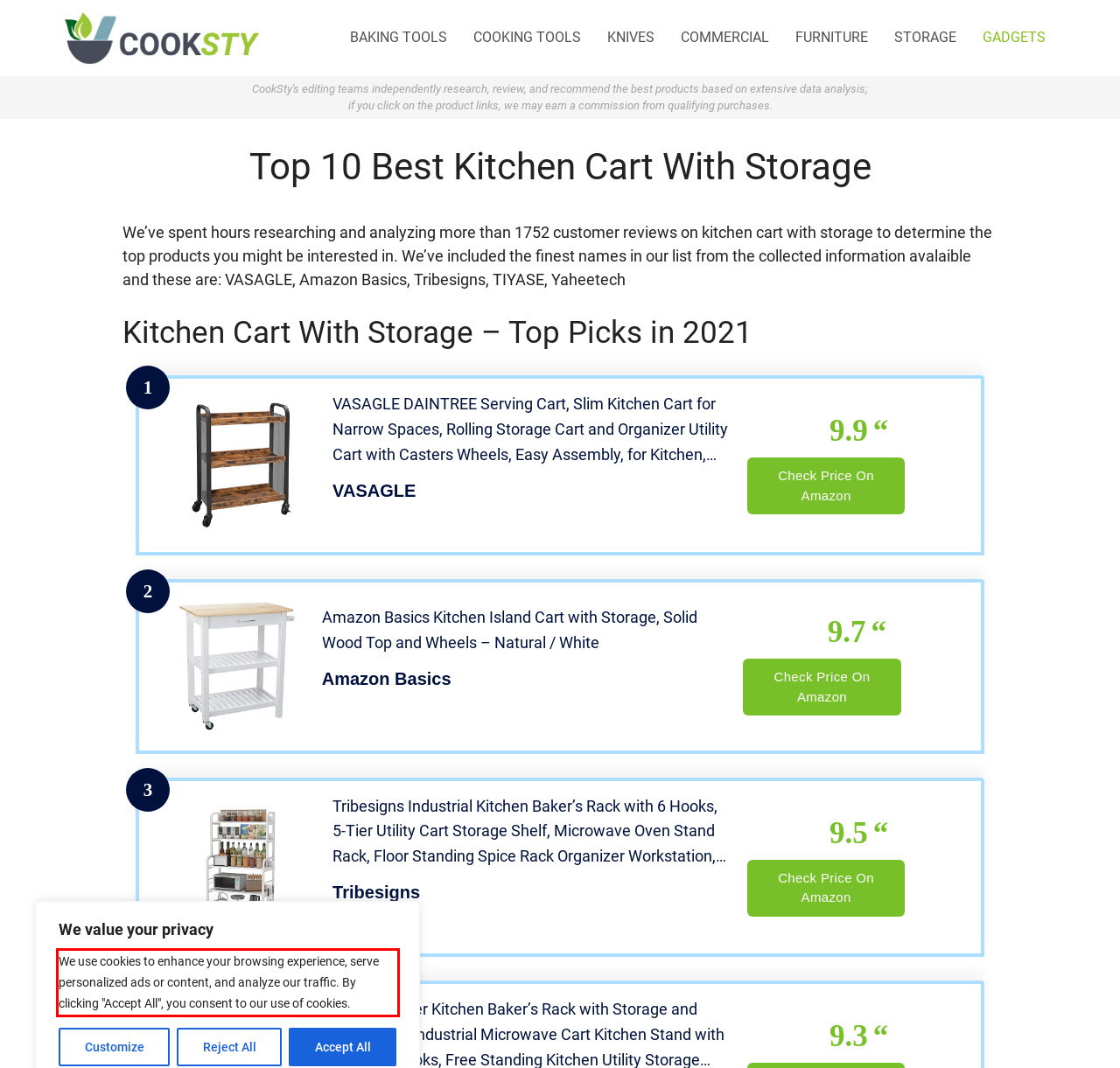In the given screenshot, locate the red bounding box and extract the text content from within it.

We use cookies to enhance your browsing experience, serve personalized ads or content, and analyze our traffic. By clicking "Accept All", you consent to our use of cookies.